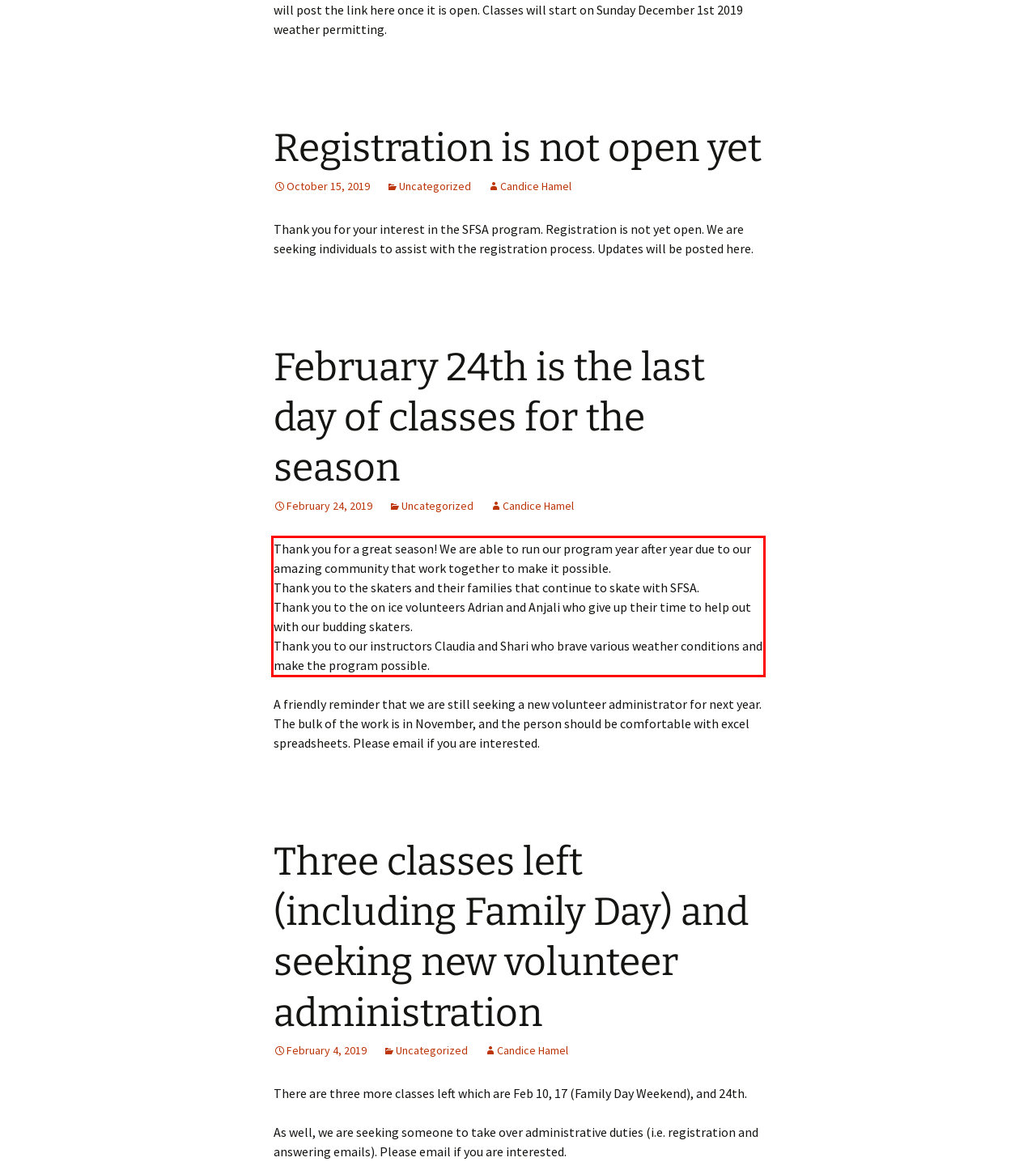Given a screenshot of a webpage, locate the red bounding box and extract the text it encloses.

Thank you for a great season! We are able to run our program year after year due to our amazing community that work together to make it possible. Thank you to the skaters and their families that continue to skate with SFSA. Thank you to the on ice volunteers Adrian and Anjali who give up their time to help out with our budding skaters. Thank you to our instructors Claudia and Shari who brave various weather conditions and make the program possible.